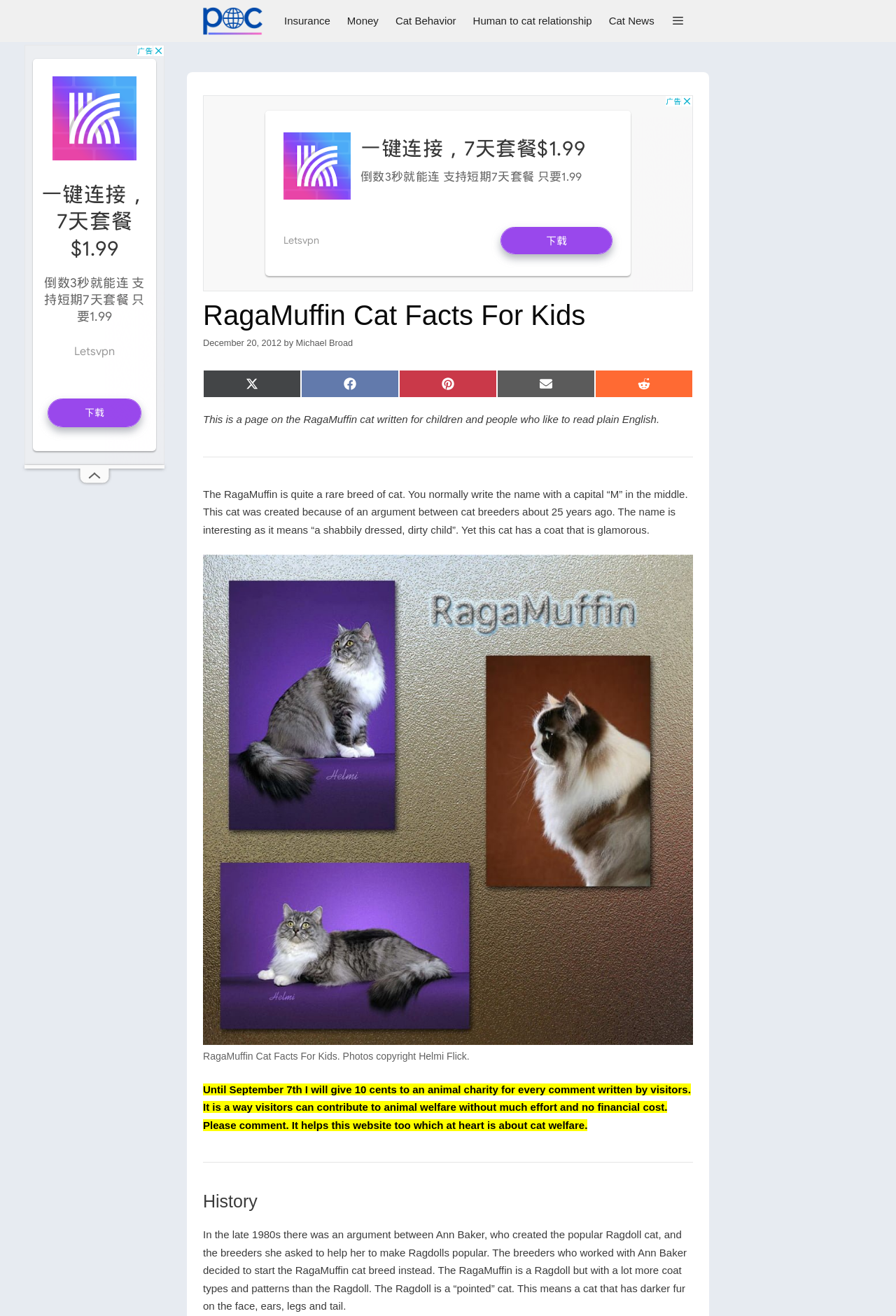Determine the bounding box coordinates of the clickable element to achieve the following action: 'Click on the 'Michael Broad' link'. Provide the coordinates as four float values between 0 and 1, formatted as [left, top, right, bottom].

[0.227, 0.0, 0.301, 0.032]